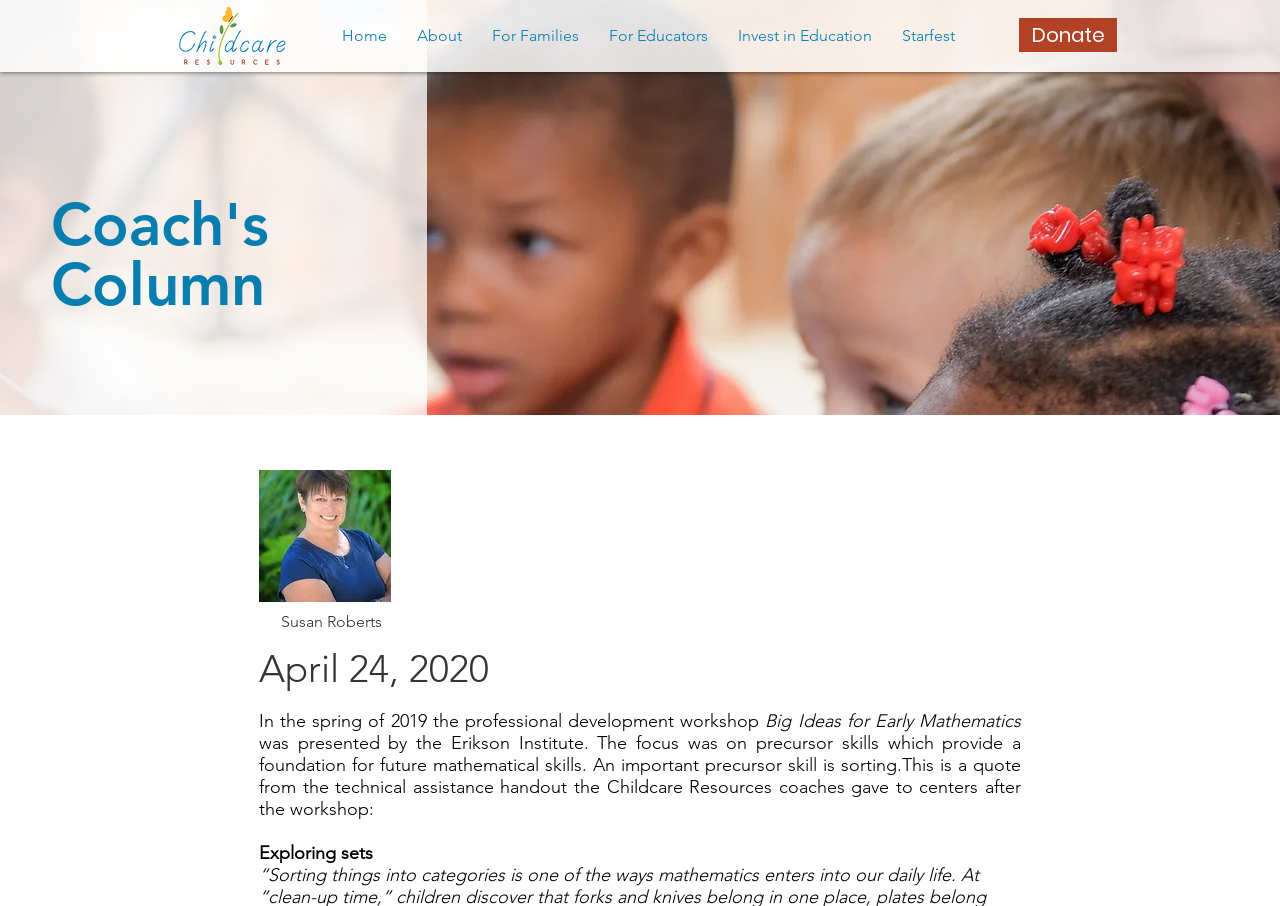Respond to the question below with a single word or phrase:
What is the name of the author of the article?

Susan Roberts